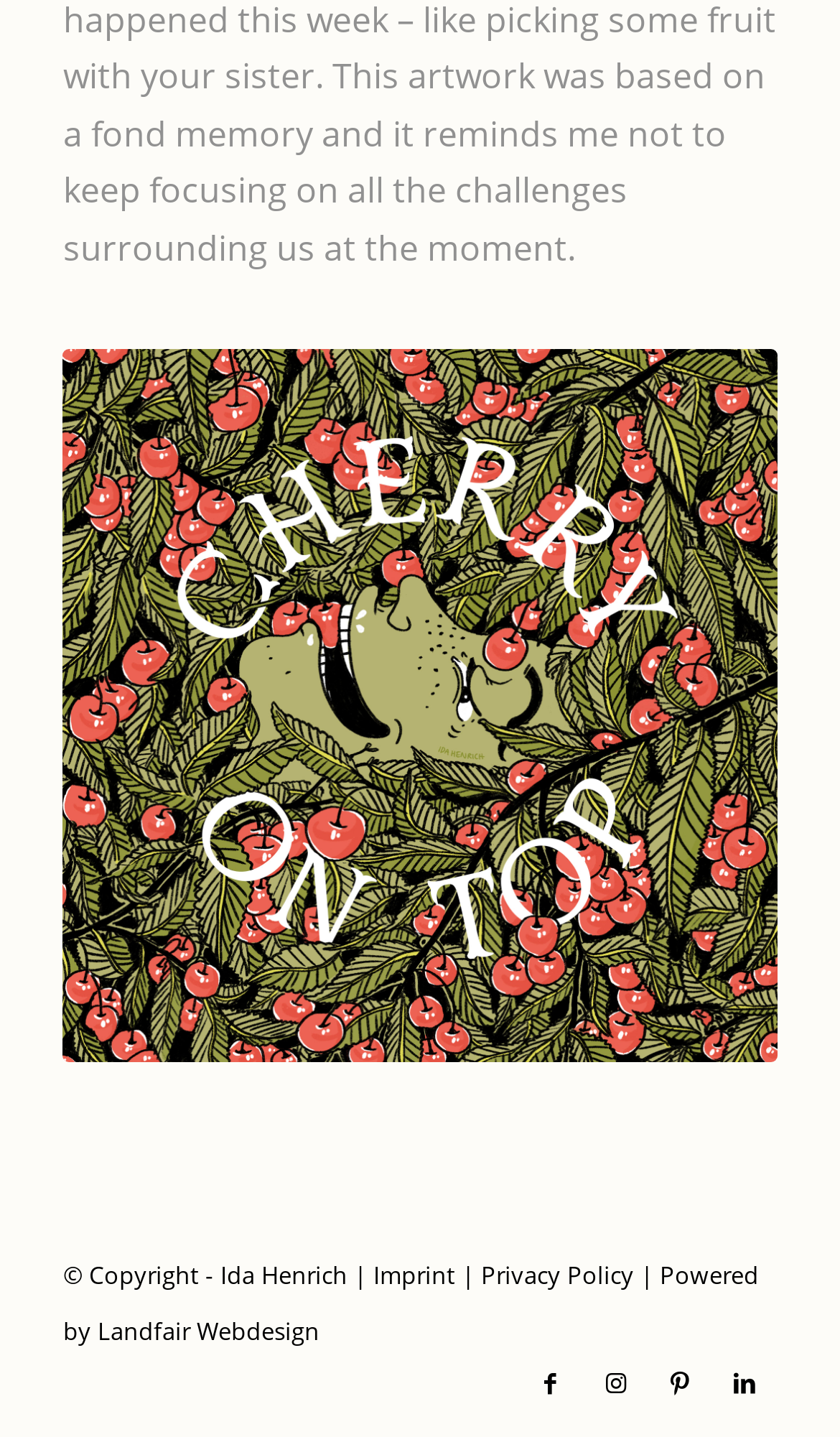Extract the bounding box coordinates of the UI element described: "Imprint". Provide the coordinates in the format [left, top, right, bottom] with values ranging from 0 to 1.

[0.444, 0.876, 0.542, 0.898]